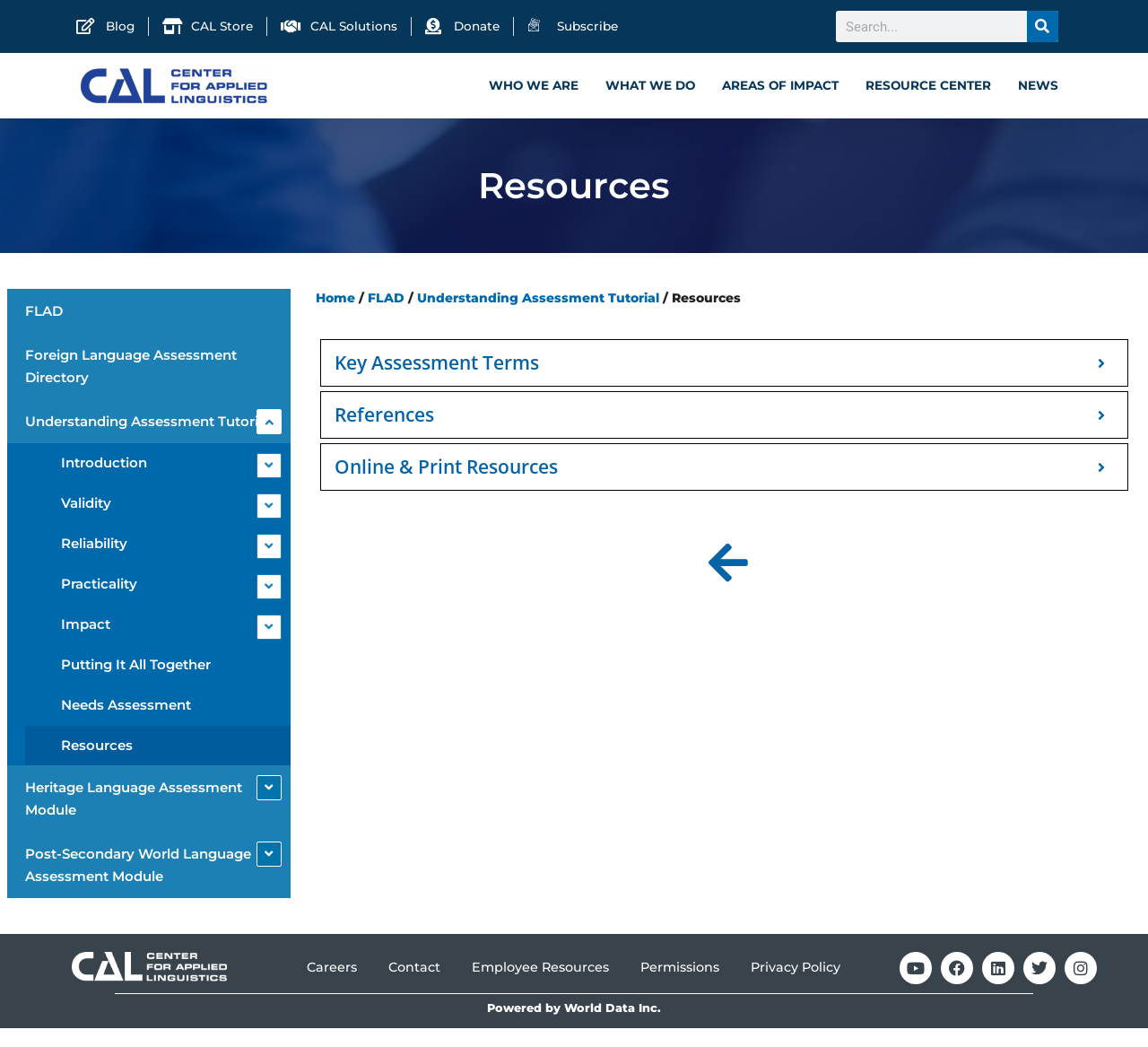Show the bounding box coordinates of the region that should be clicked to follow the instruction: "Go to FLAD homepage."

[0.275, 0.277, 0.309, 0.292]